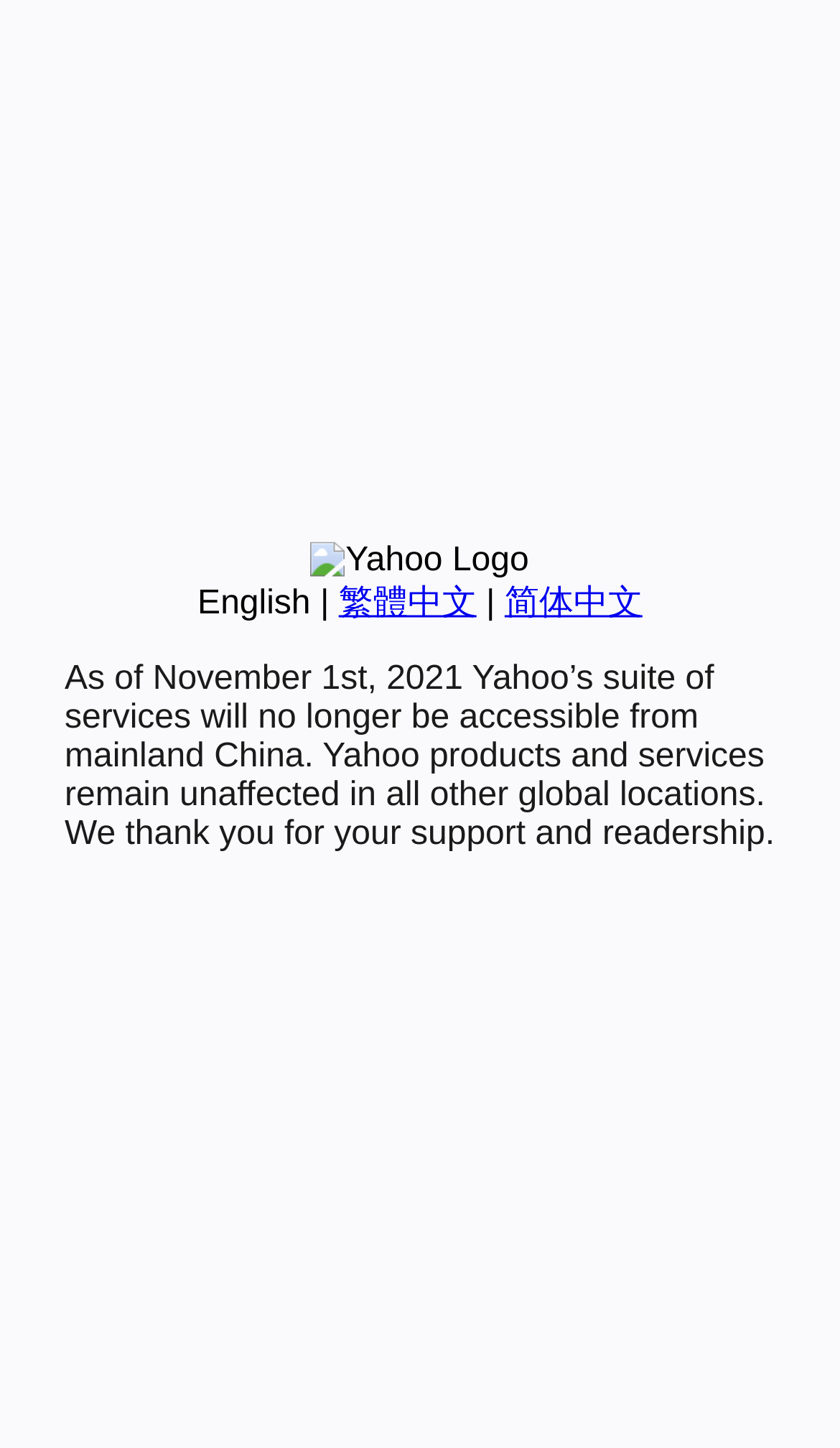Please locate the UI element described by "简体中文" and provide its bounding box coordinates.

[0.601, 0.404, 0.765, 0.429]